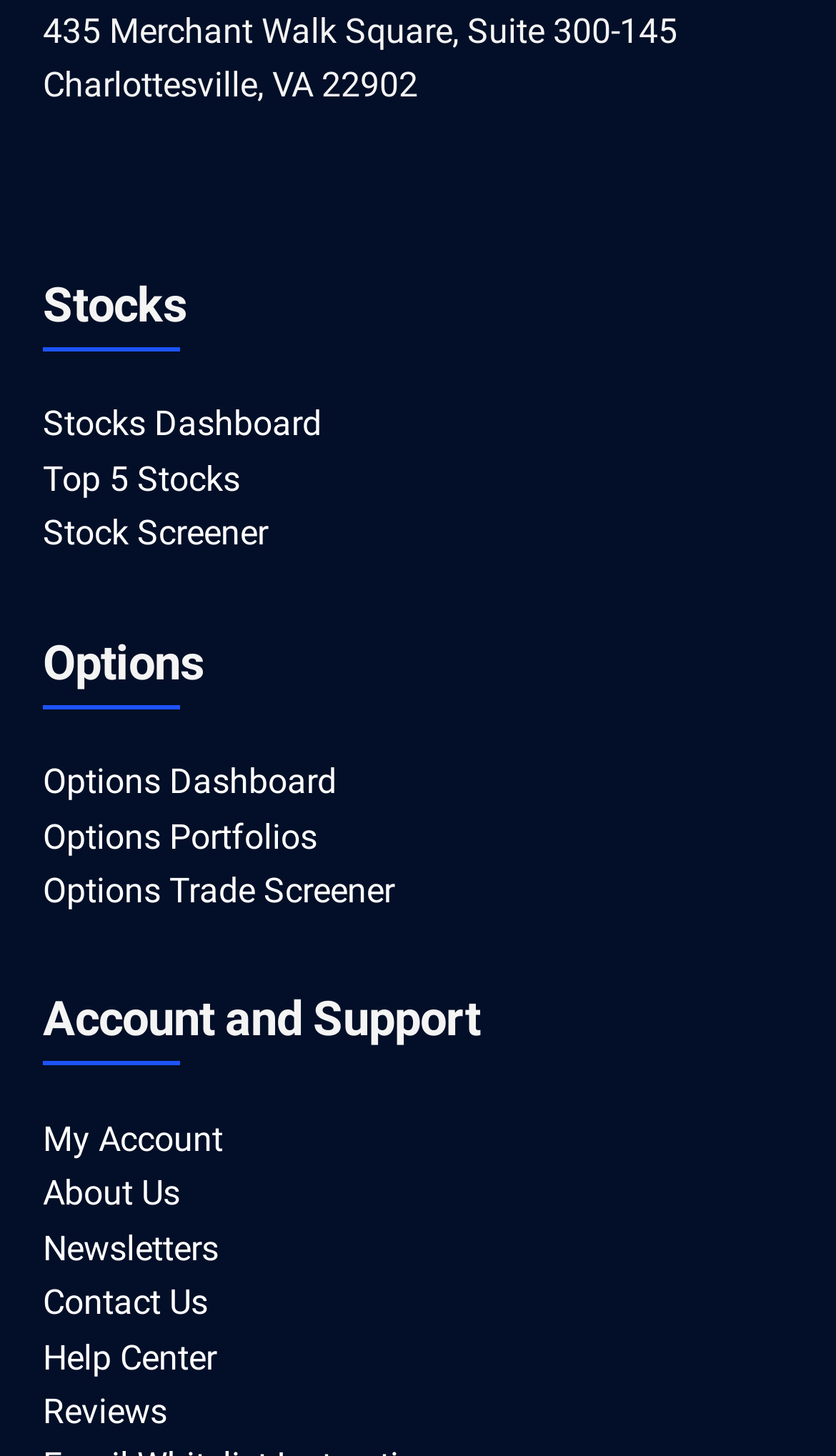How many links are under the 'Stocks' heading?
Give a one-word or short-phrase answer derived from the screenshot.

3